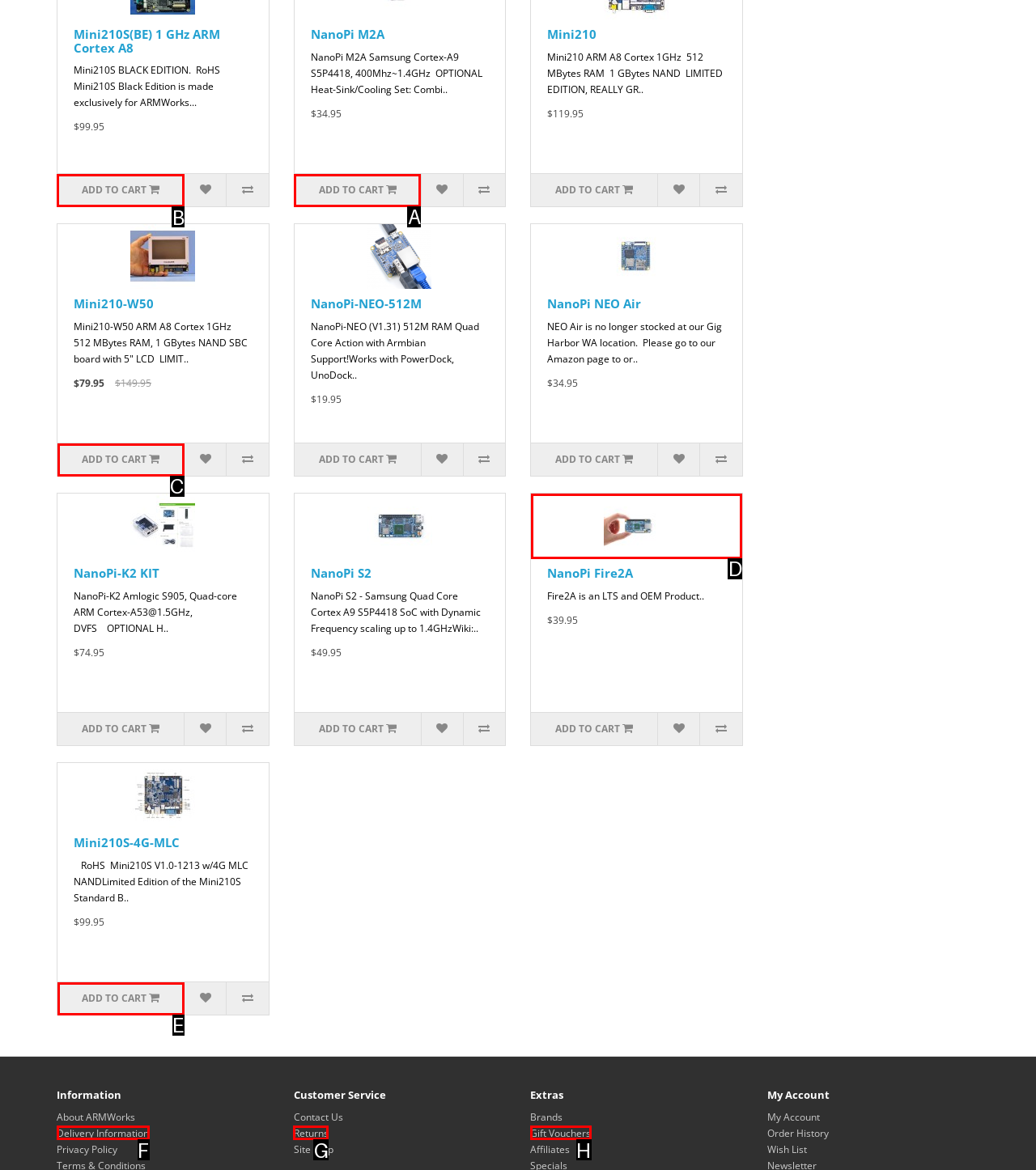Choose the letter of the option you need to click to Click the ADD TO CART button next to Mini210S(BE) 1 GHz ARM Cortex A8. Answer with the letter only.

B